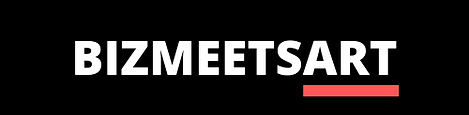Break down the image and describe every detail you can observe.

The image features the bold and modern logo of "BIZMEETSART," set against a sleek black background. The text "BIZMEETSART" is prominently displayed in white, conveying a sense of professionalism and creativity, with a distinctive red underline that adds a dynamic flair. This logo encapsulates the essence of the initiative, which aims to bridge the worlds of business and art, promoting synergy and networking opportunities among diverse professionals. The overall design reflects a contemporary aesthetic, fitting for a platform focused on innovation and collaboration in the creative sector.